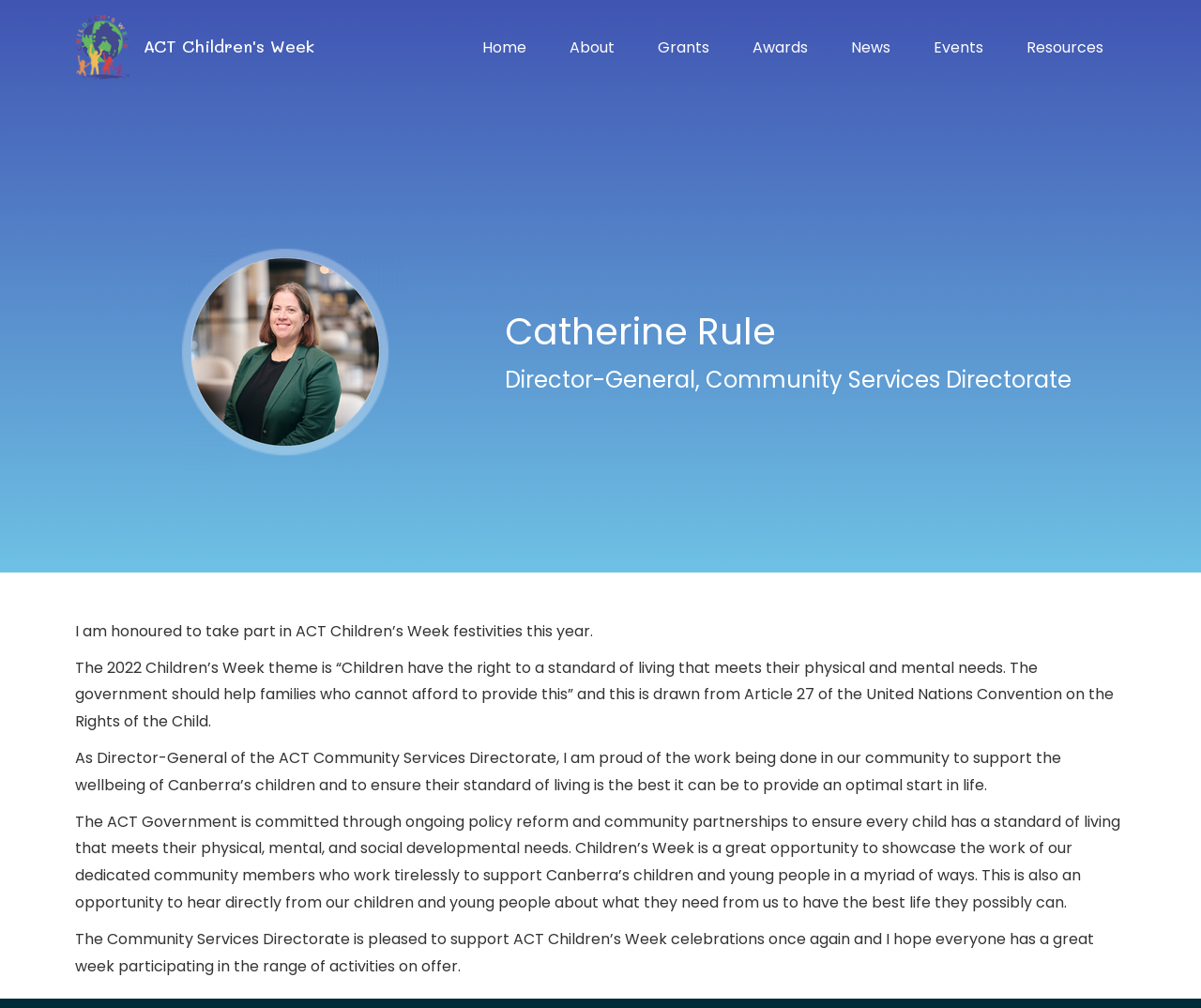Respond with a single word or phrase:
What is the theme of the 2022 Children's Week?

Children have the right to a standard of living